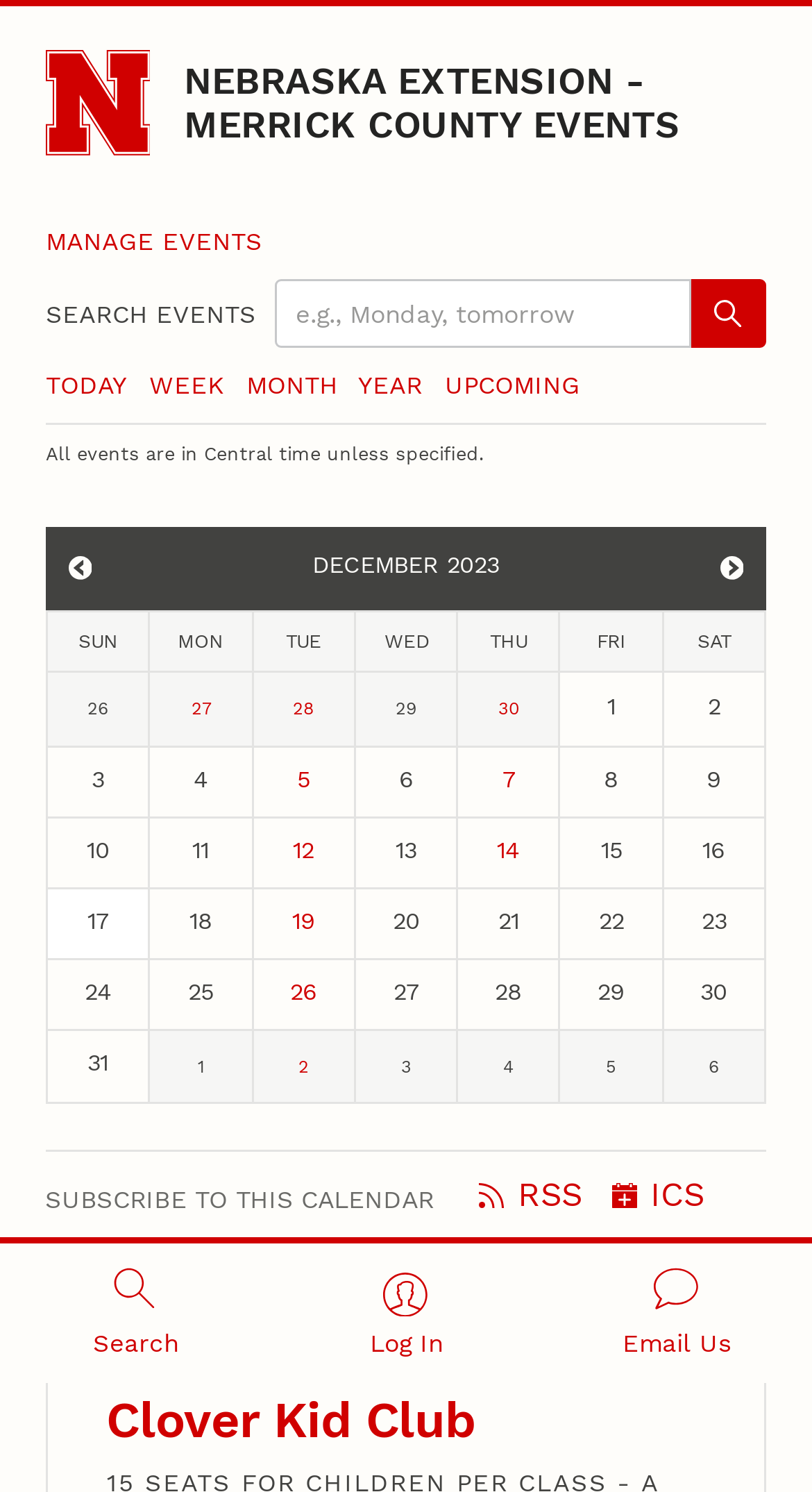Based on the element description "Clover Kid Club", predict the bounding box coordinates of the UI element.

[0.131, 0.932, 0.586, 0.971]